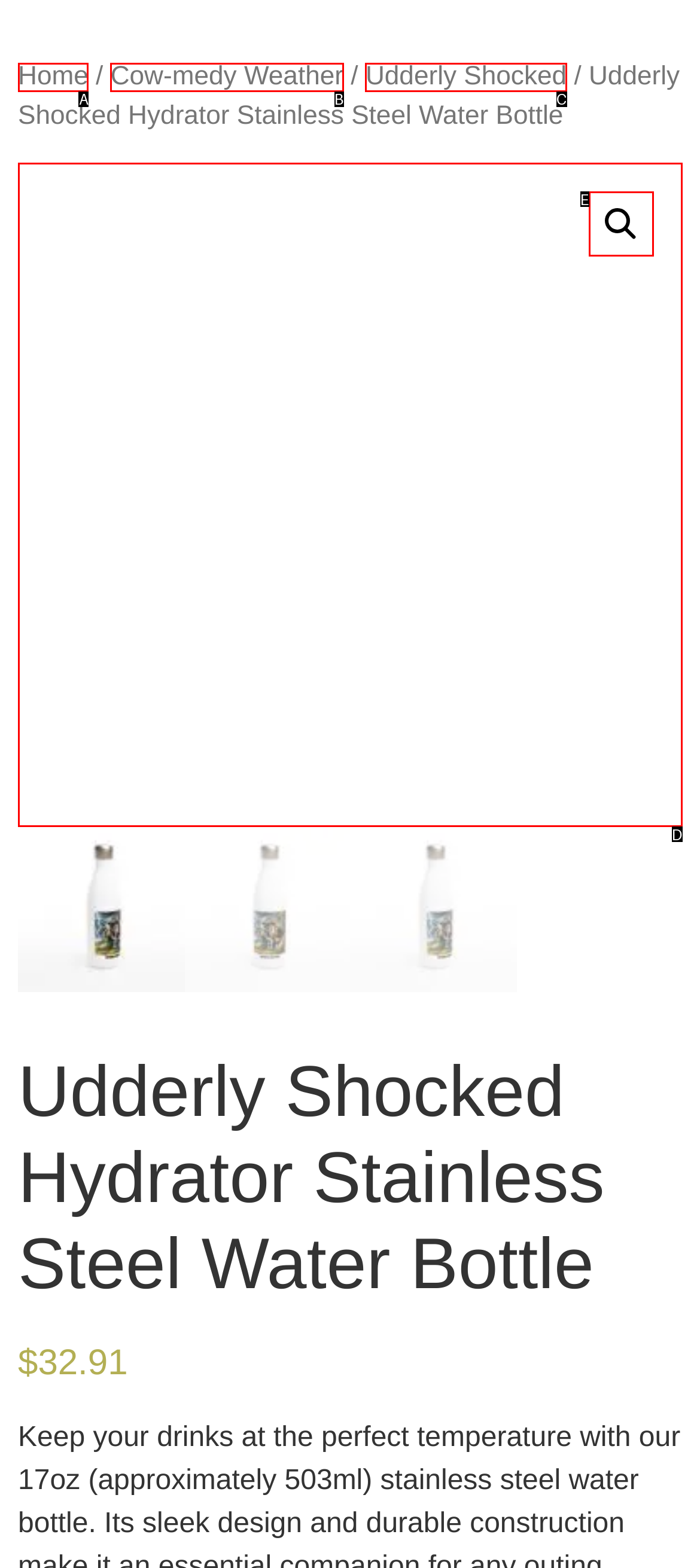Choose the option that best matches the description: Home
Indicate the letter of the matching option directly.

A